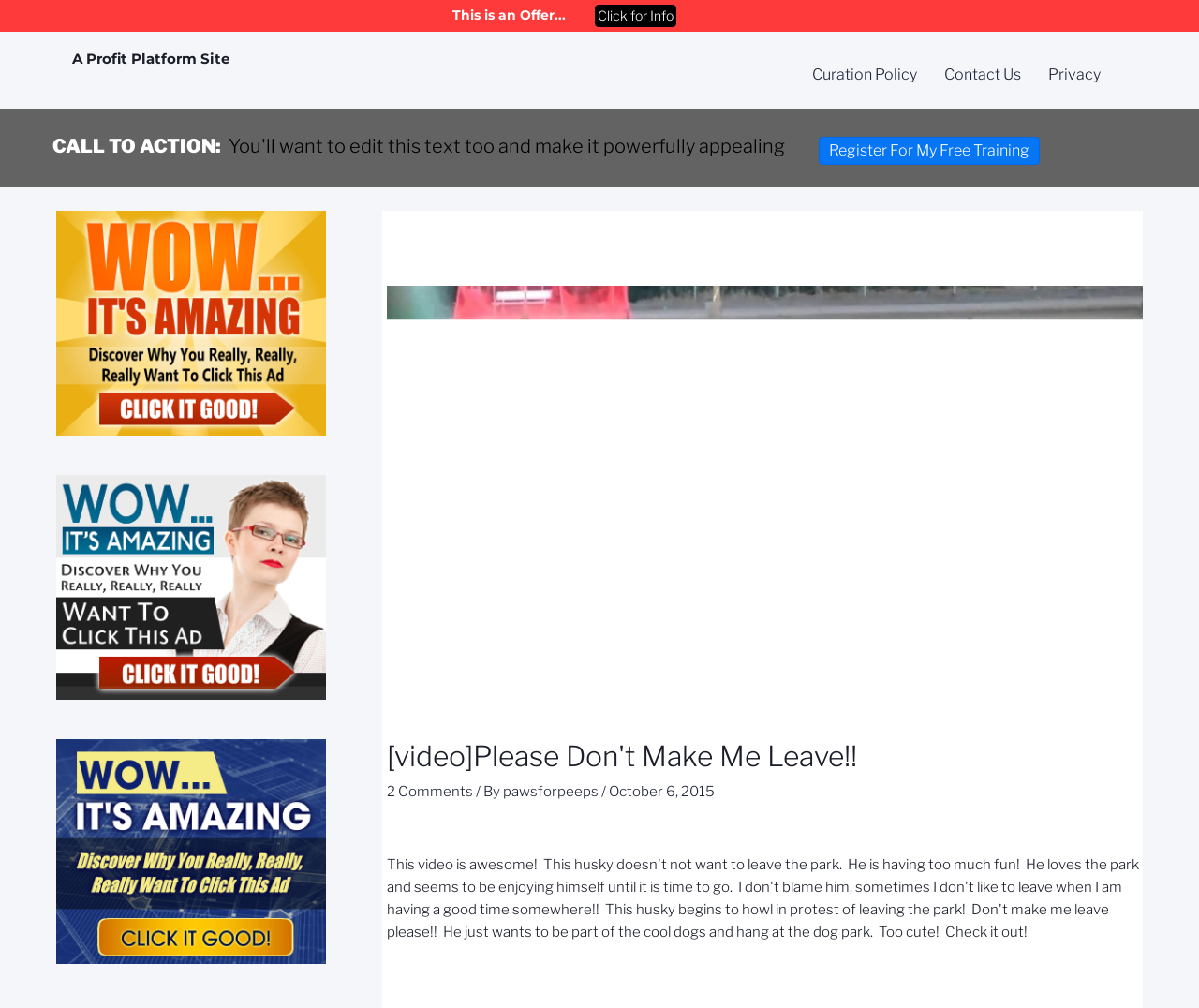What is the purpose of the button 'Register For My Free Training'?
Refer to the image and provide a one-word or short phrase answer.

To register for free training